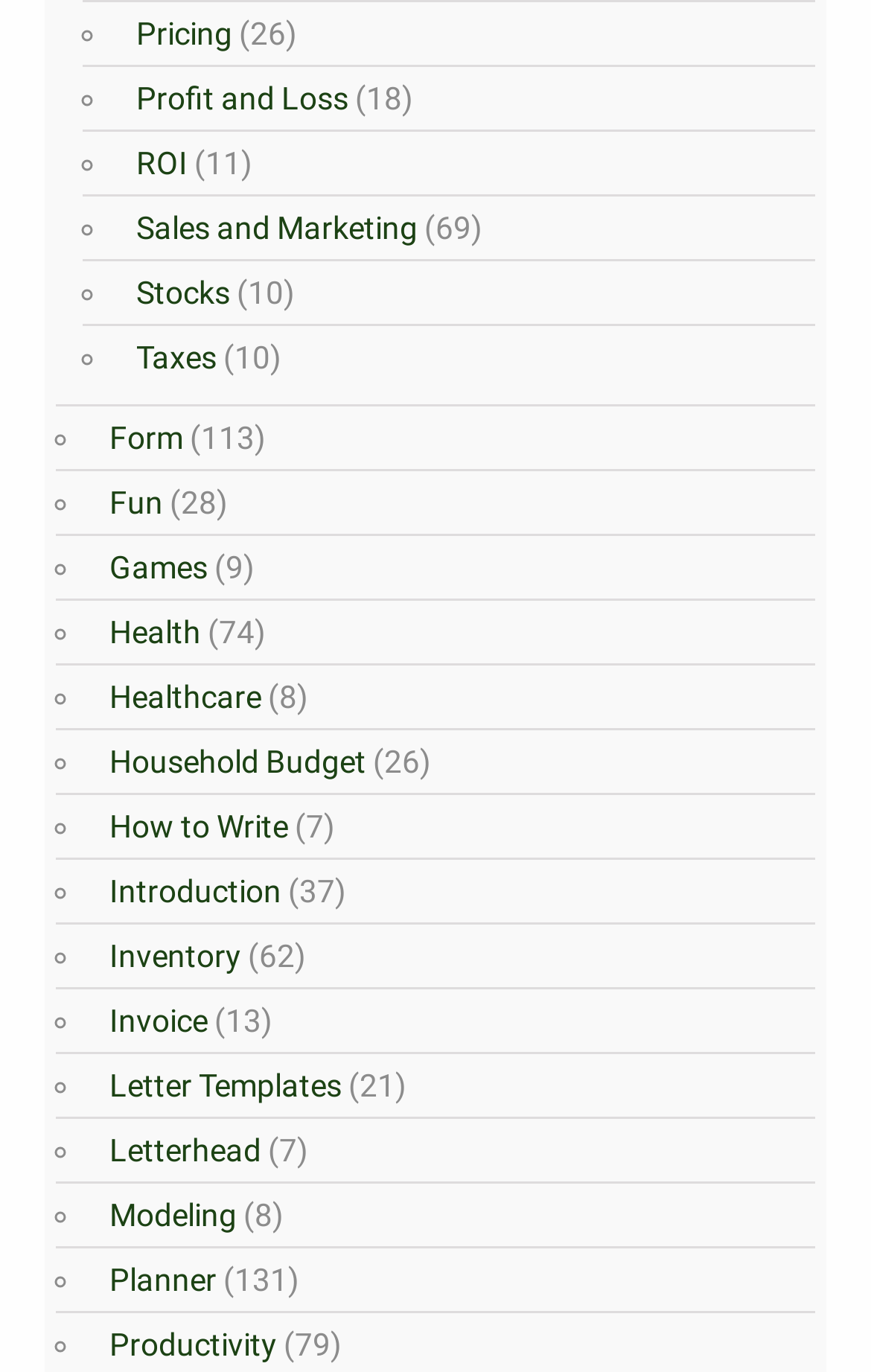Please answer the following question as detailed as possible based on the image: 
What is the link with the highest number of associated texts?

The link with the highest number of associated texts is 'Planner', which has 131 associated texts. This link is located at the bottom of the webpage and has a list marker '◦' next to it.